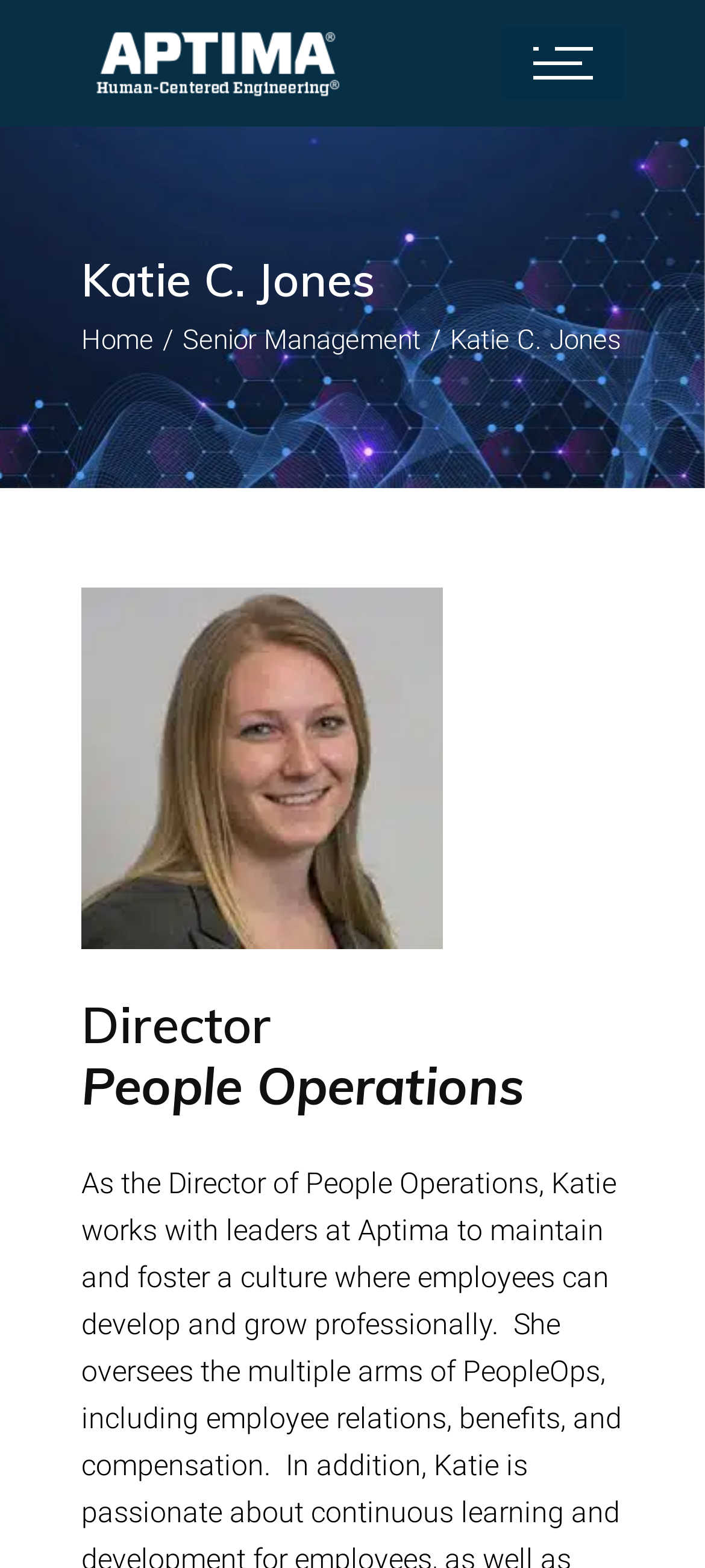How many navigation links are present on the top?
Please look at the screenshot and answer using one word or phrase.

2